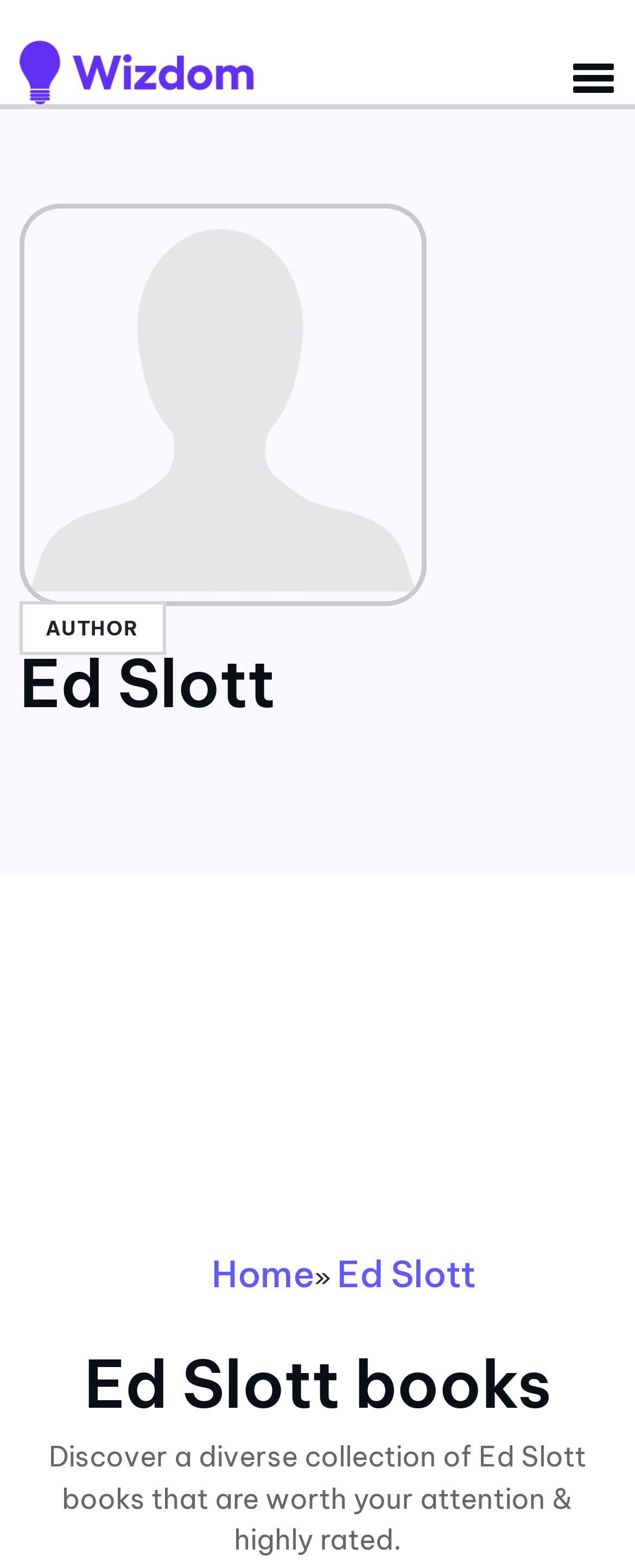Based on the element description Home, identify the bounding box of the UI element in the given webpage screenshot. The coordinates should be in the format (top-left x, top-left y, bottom-right x, bottom-right y) and must be between 0 and 1.

[0.333, 0.798, 0.495, 0.827]